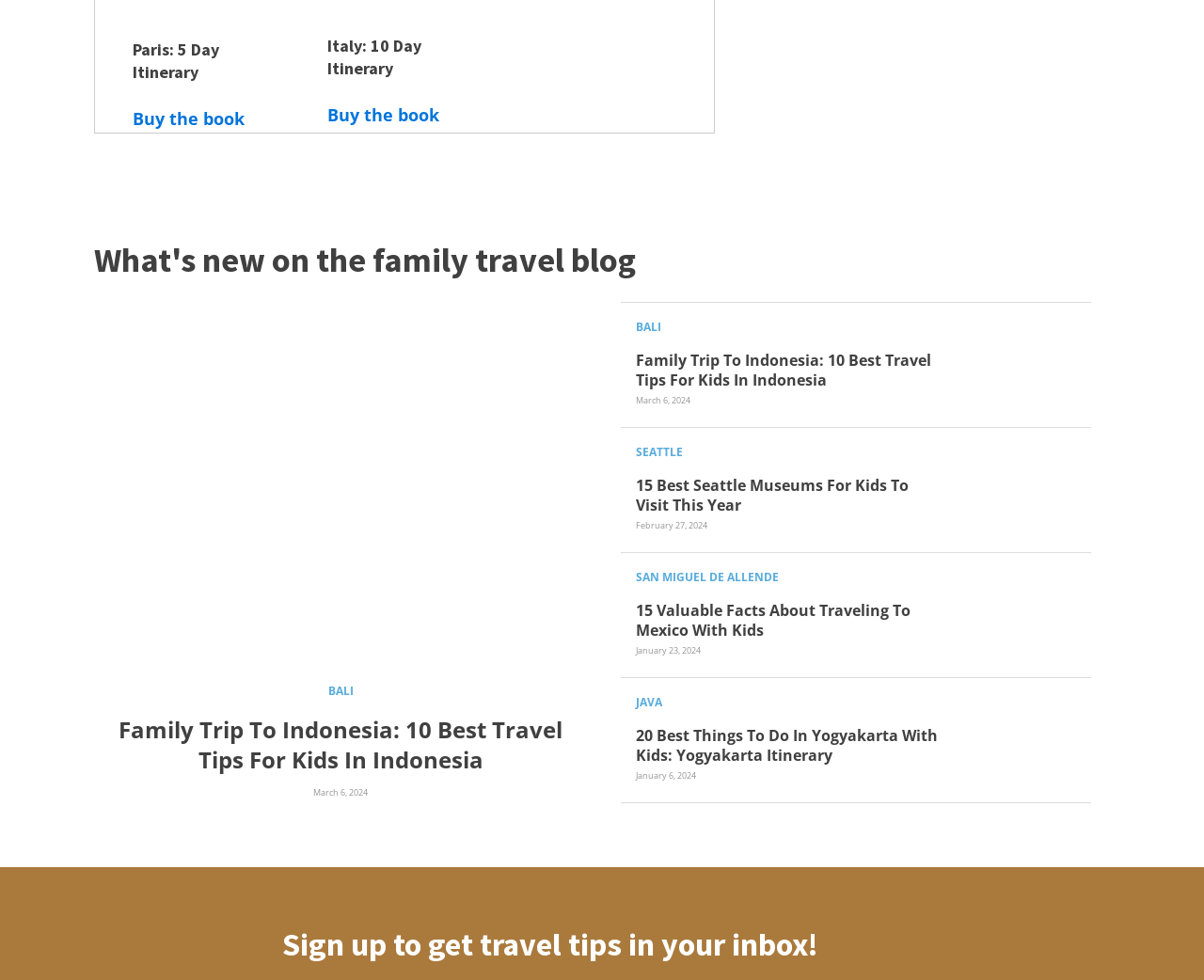Please mark the clickable region by giving the bounding box coordinates needed to complete this instruction: "Click on 'Buy the book' for Paris itinerary".

[0.11, 0.109, 0.203, 0.132]